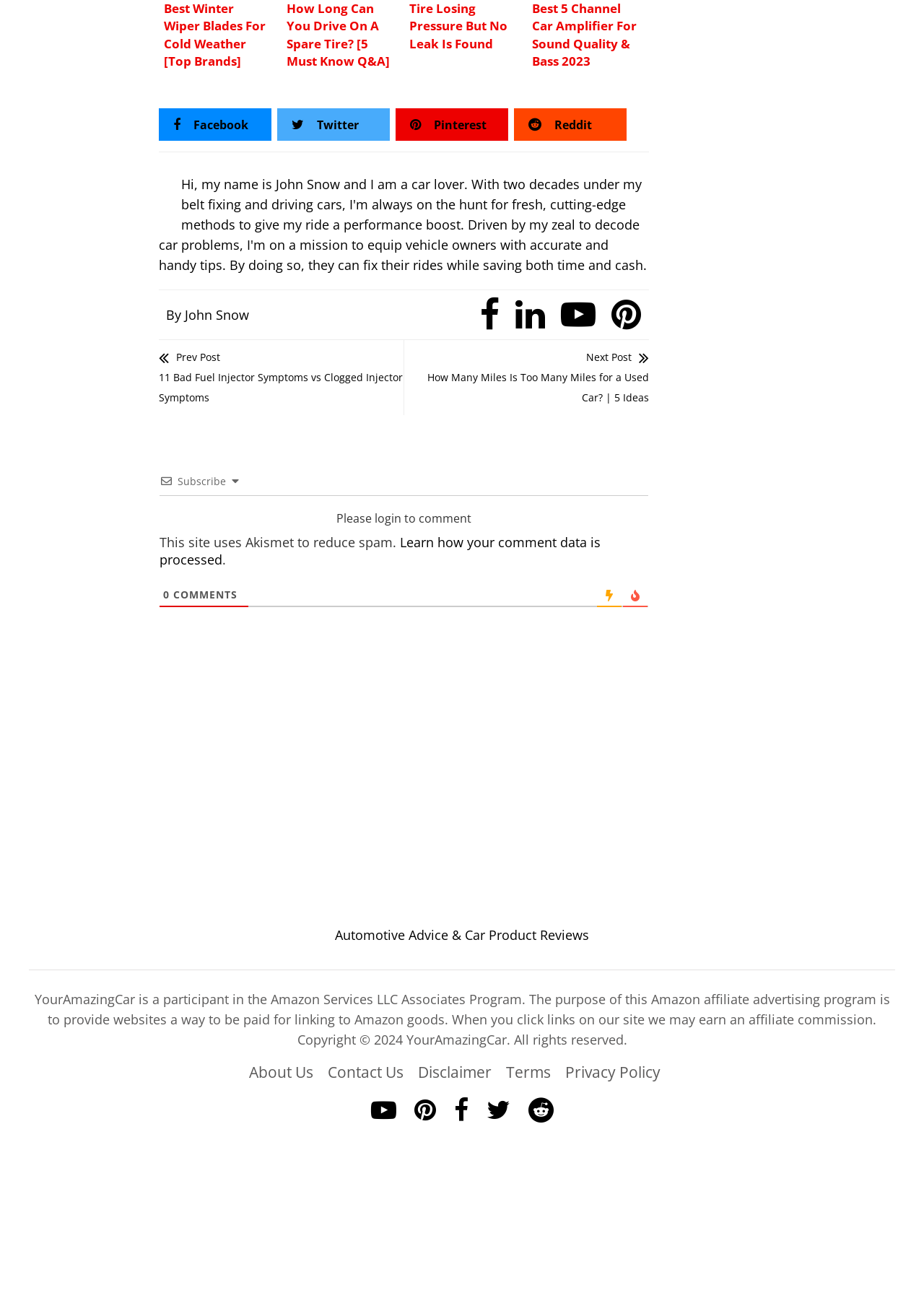What is the function of the 'Prev Post' and 'Next Post' links?
Please give a detailed and elaborate explanation in response to the question.

The 'Prev Post' and 'Next Post' links are likely used to navigate between different blog posts on the website. This is a common feature on blogs and websites that have multiple articles or posts, allowing users to easily access and read related content.